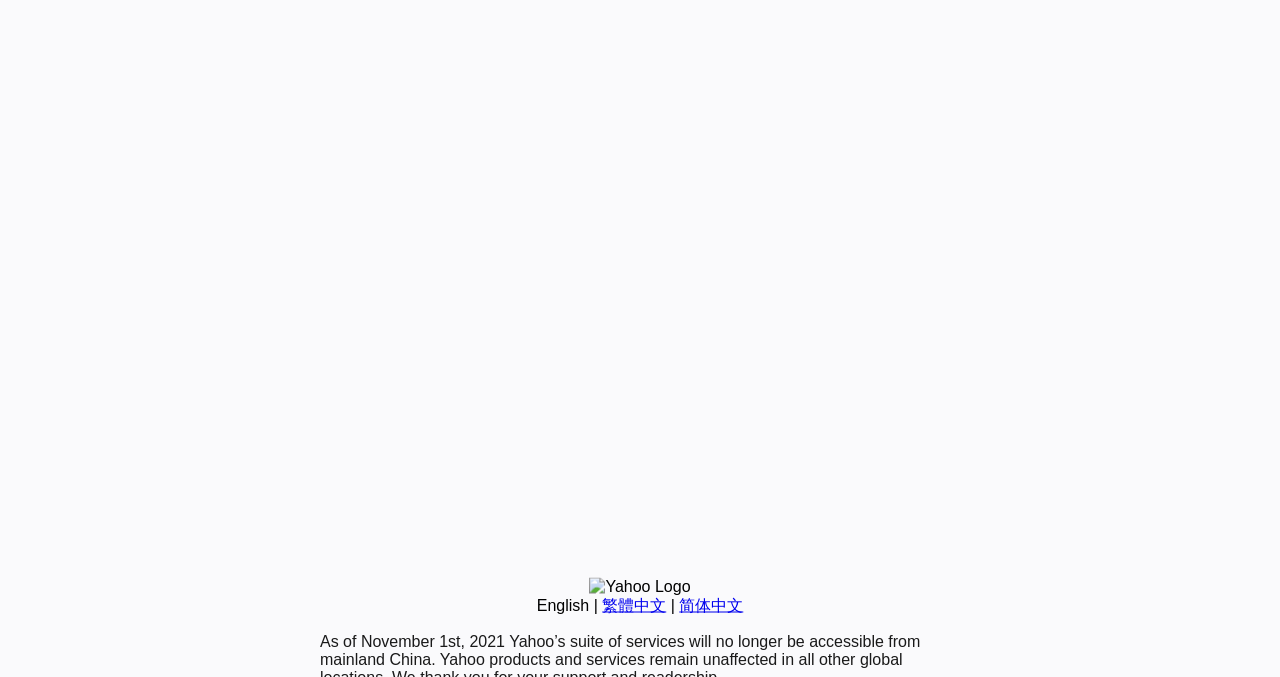Please find the bounding box for the UI component described as follows: "简体中文".

[0.531, 0.881, 0.581, 0.906]